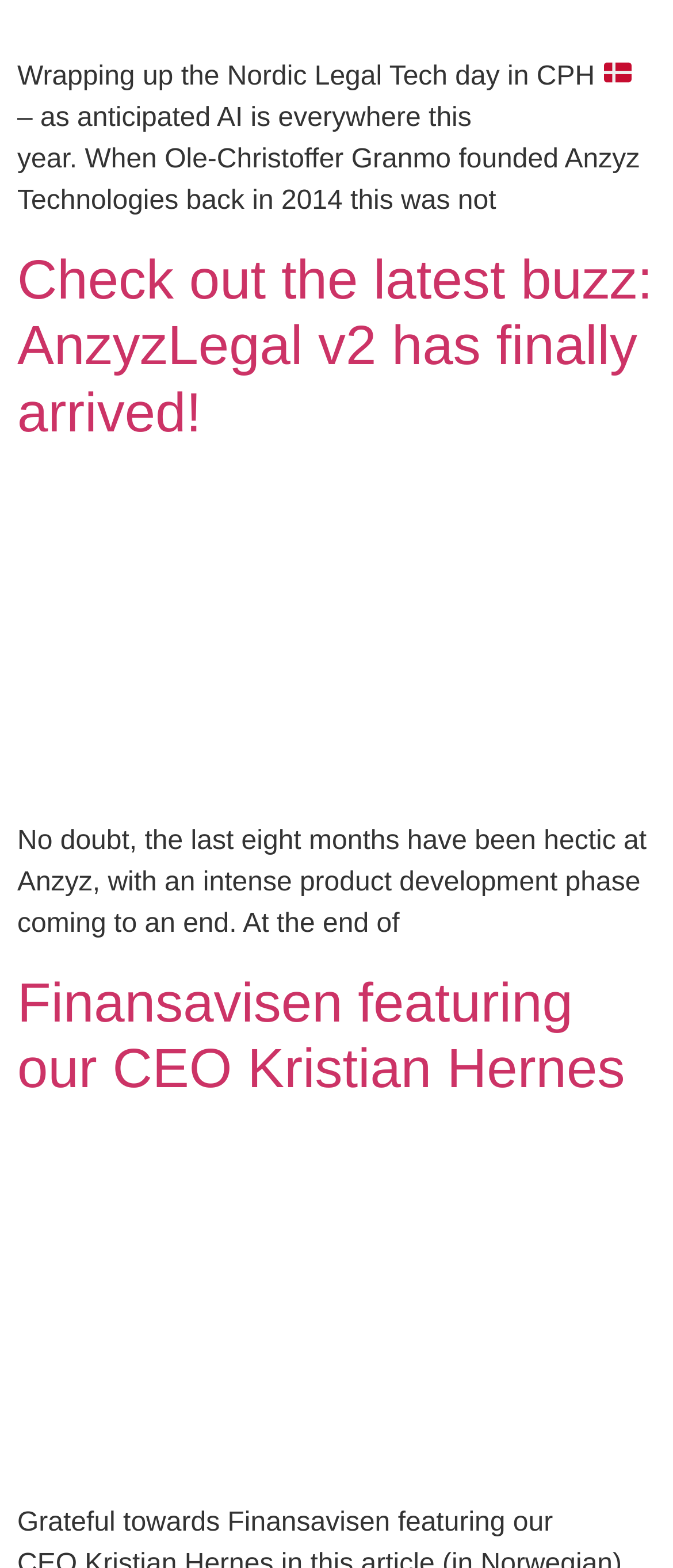Based on the image, please respond to the question with as much detail as possible:
What is the country represented by the flag icon?

The flag icon is located next to the text 'Wrapping up the Nordic Legal Tech day in CPH', which suggests that the country represented by the flag is Denmark.